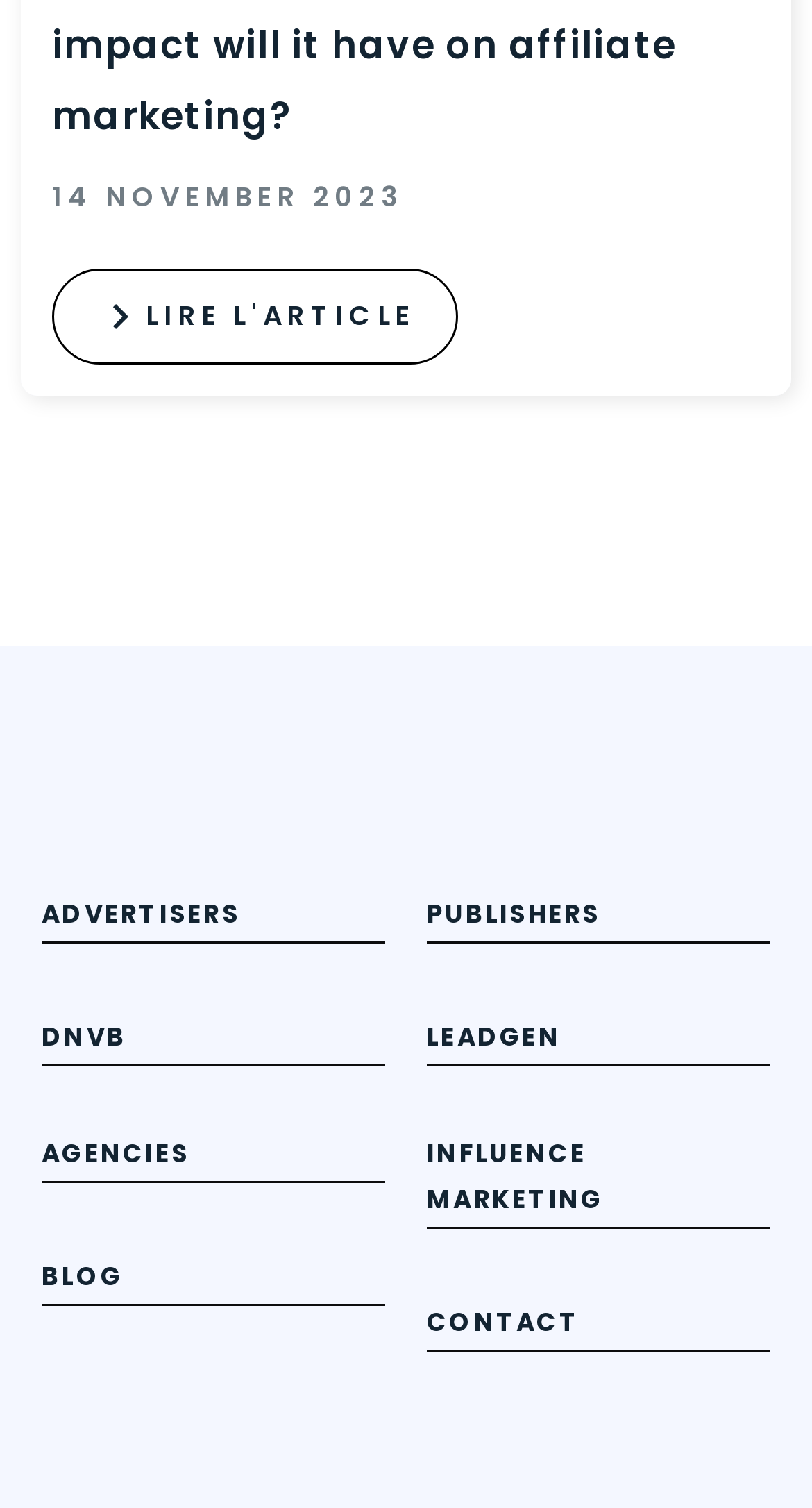Locate the bounding box coordinates of the clickable element to fulfill the following instruction: "Contact us". Provide the coordinates as four float numbers between 0 and 1 in the format [left, top, right, bottom].

[0.526, 0.865, 0.713, 0.889]